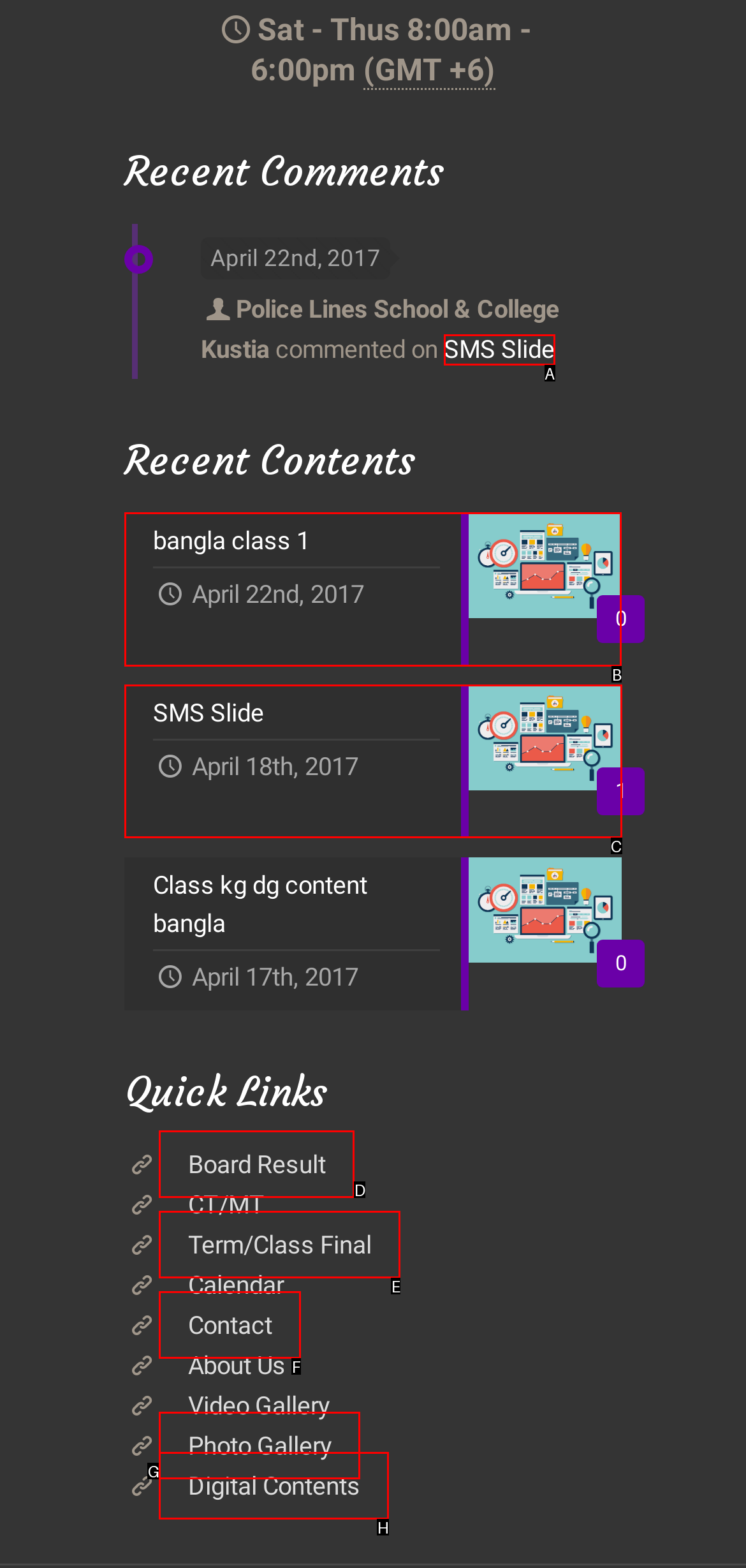Tell me the letter of the correct UI element to click for this instruction: explore Content Img 0 bangla class 1. Answer with the letter only.

B